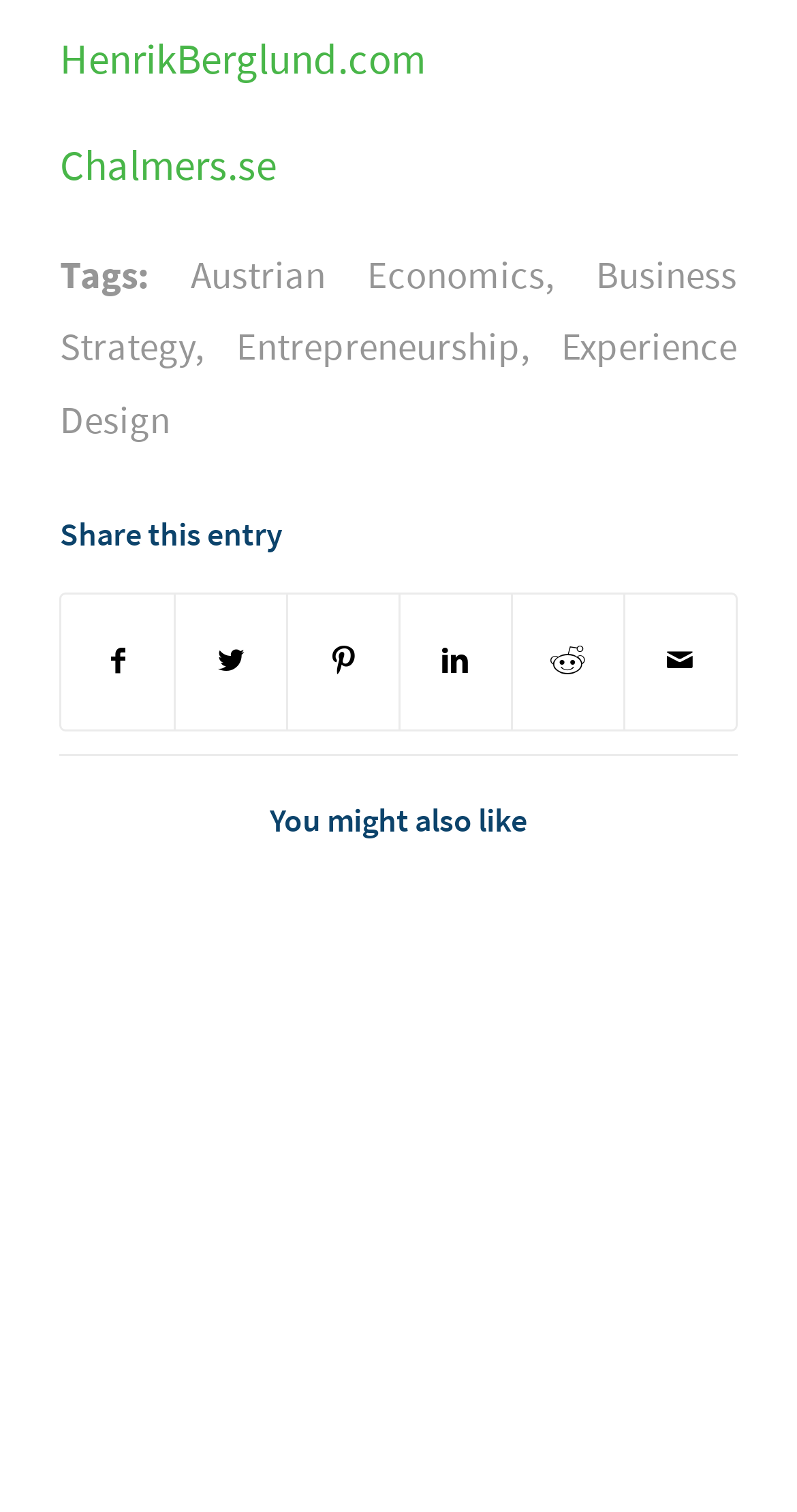Extract the bounding box coordinates for the HTML element that matches this description: "Share on Facebook". The coordinates should be four float numbers between 0 and 1, i.e., [left, top, right, bottom].

[0.078, 0.394, 0.218, 0.482]